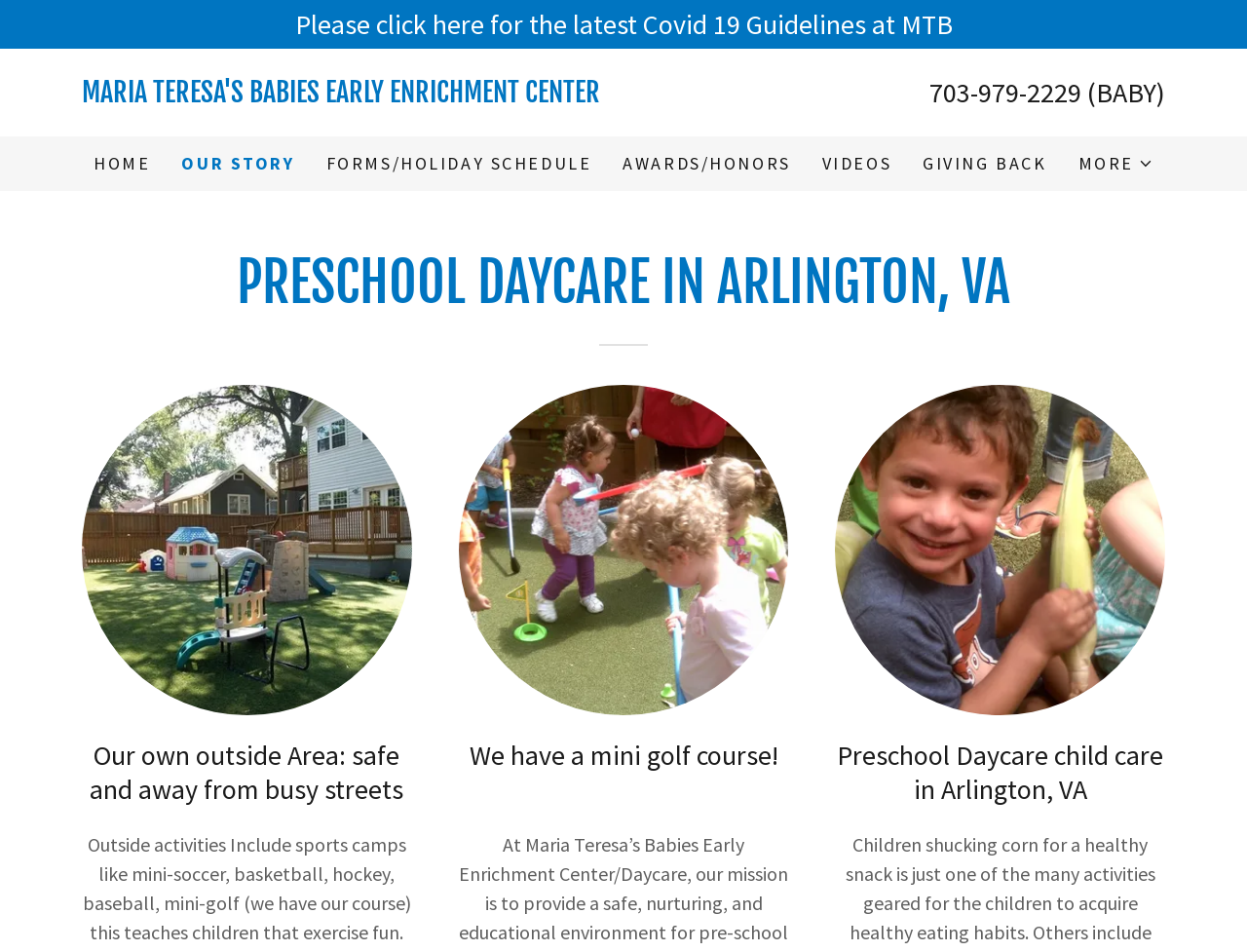Generate a comprehensive caption for the webpage you are viewing.

The webpage is about Maria Teresa's Babies Early Enrichment Center, a daycare and preschool in Arlington, Virginia, with a location convenient for Alexandria and Washington D.C.

At the top of the page, there is a main section that spans the entire width. Within this section, there is a link to the latest Covid-19 guidelines at MTB, located near the top-left corner. Next to it, there is a link to the center's name, "MARIA TERESA'S BABIES EARLY ENRICHMENT CENTER", which has a dropdown menu. On the top-right side, there is a phone number, "703-979-2229", accompanied by a small icon labeled "(BABY)".

Below this top section, there is a navigation menu with links to various pages, including "HOME", "OUR STORY", "FORMS/HOLIDAY SCHEDULE", "AWARDS/HONORS", "VIDEOS", and "GIVING BACK". The menu is aligned to the left side of the page, with each link stacked vertically. At the end of the menu, there is a "MORE" button with a dropdown menu.

The main content of the page is divided into three sections, each with an image and a heading. The first section is located on the left side of the page and features an image with a heading that reads "PRESCHOOL DAYCARE IN ARLINGTON, VA". The second section is in the middle, with an image and a heading that describes the center's outside area as "safe and away from busy streets". The third section is on the right side, with an image and a heading that highlights the center's mini golf course.

Below these sections, there are two more images, each with a heading. The first image is on the left side, with a heading that reads "Preschool Daycare child care in Arlington, VA". The second image is on the right side, with a similar heading.